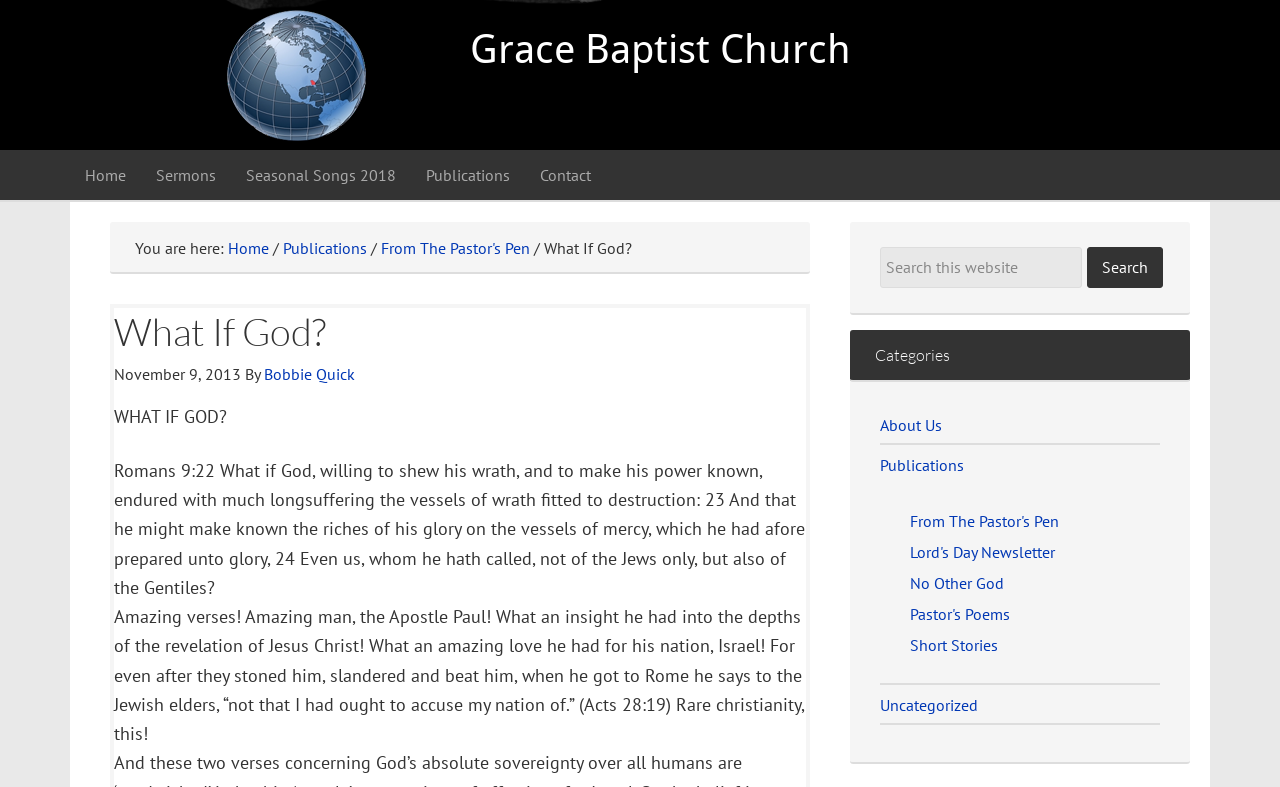Find the bounding box coordinates of the element's region that should be clicked in order to follow the given instruction: "Go to Home page". The coordinates should consist of four float numbers between 0 and 1, i.e., [left, top, right, bottom].

[0.055, 0.191, 0.11, 0.254]